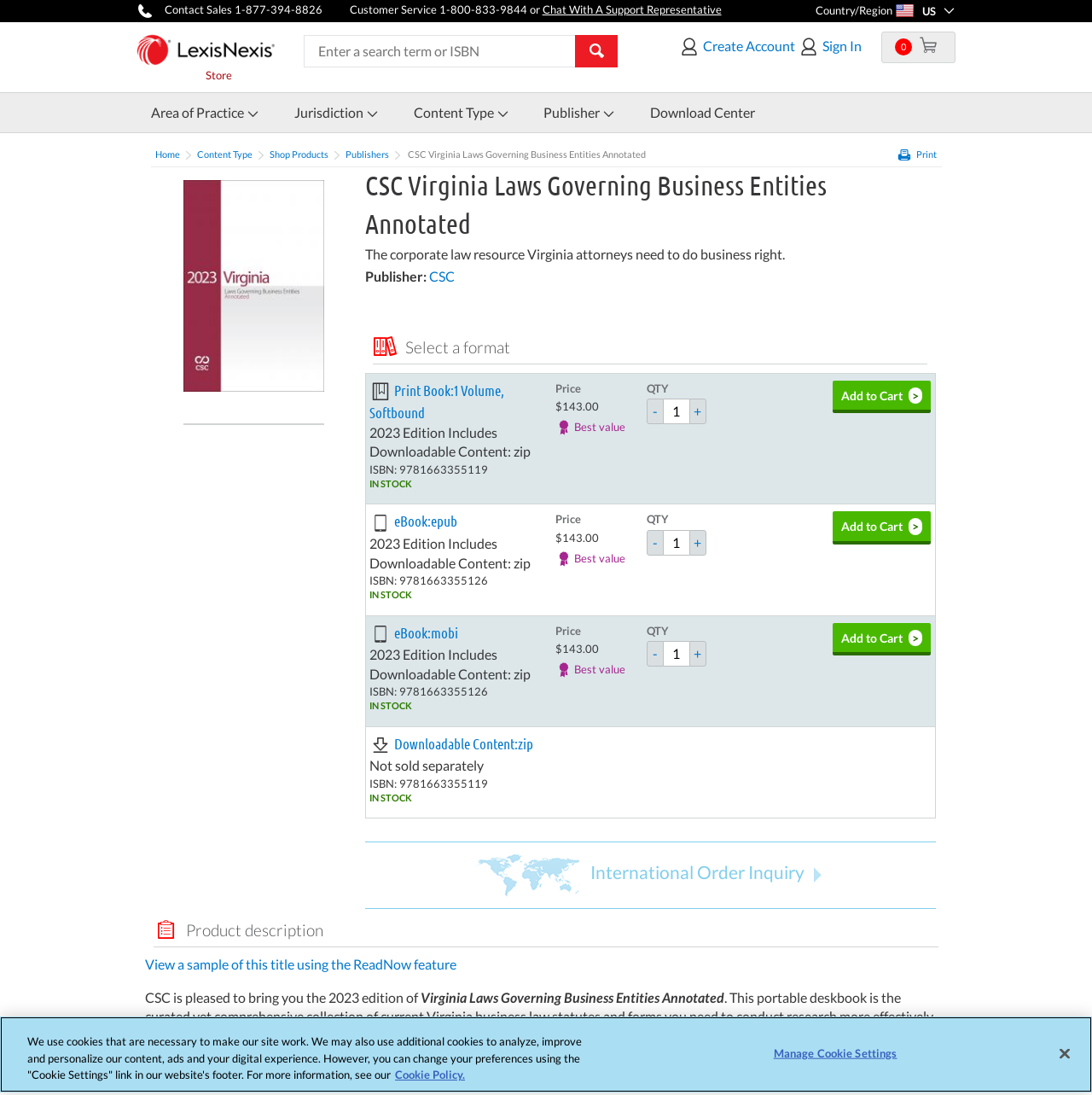Please identify the coordinates of the bounding box that should be clicked to fulfill this instruction: "Add the 'eBook: epub' to cart".

[0.763, 0.467, 0.853, 0.497]